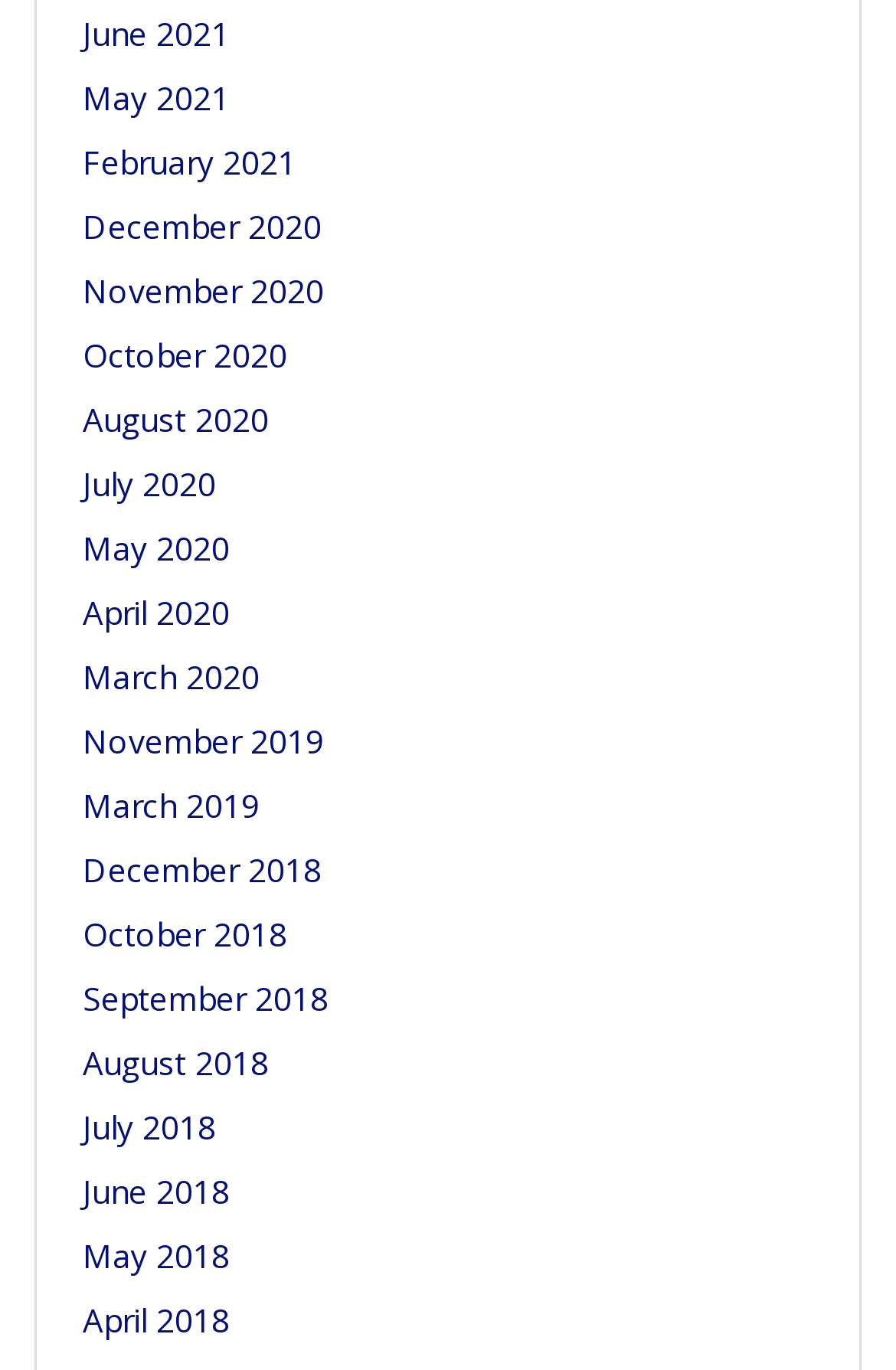Provide a single word or phrase answer to the question: 
What is the latest month available on this webpage?

June 2021